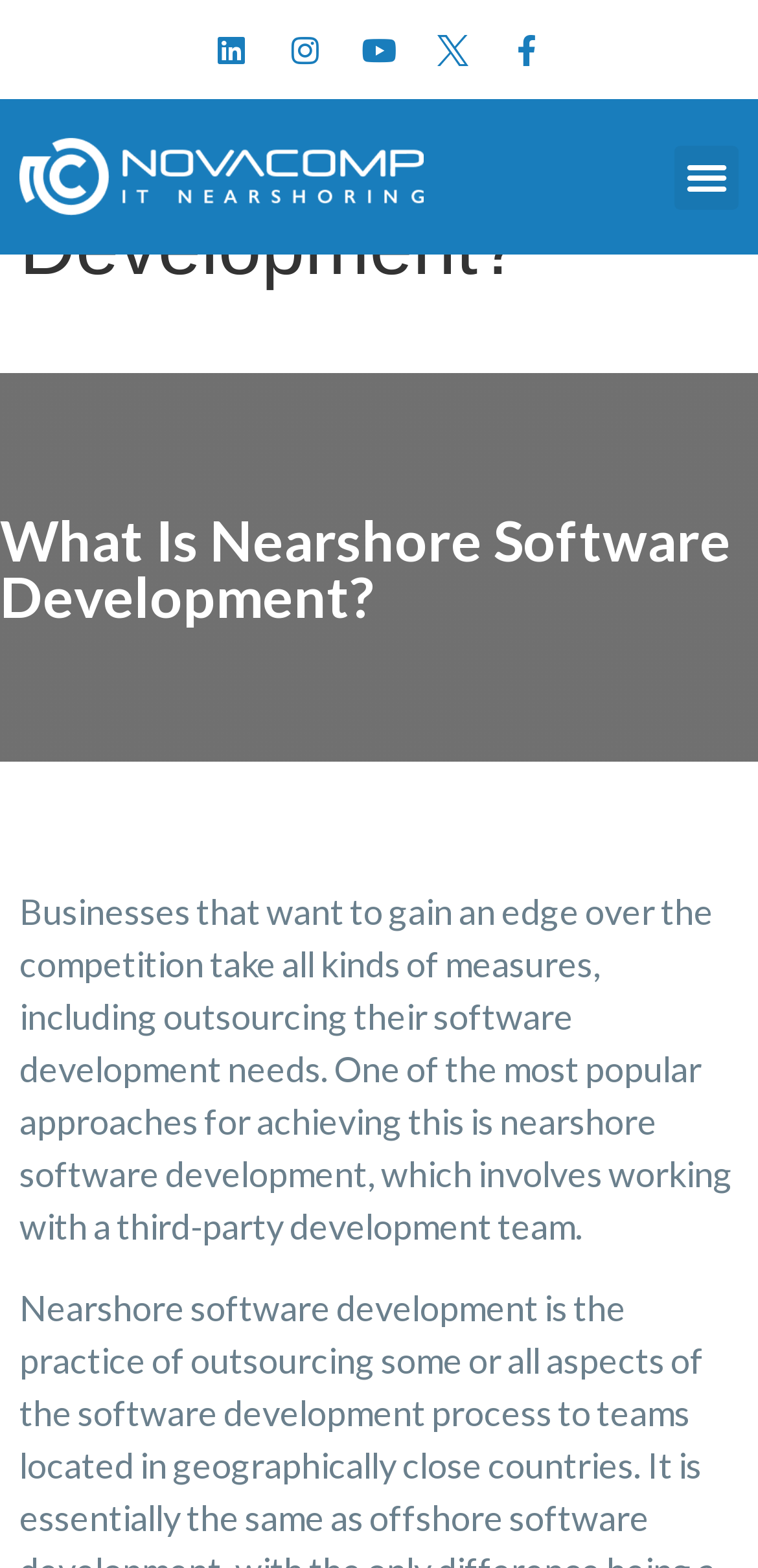Determine and generate the text content of the webpage's headline.

What Is Nearshore Software Development?